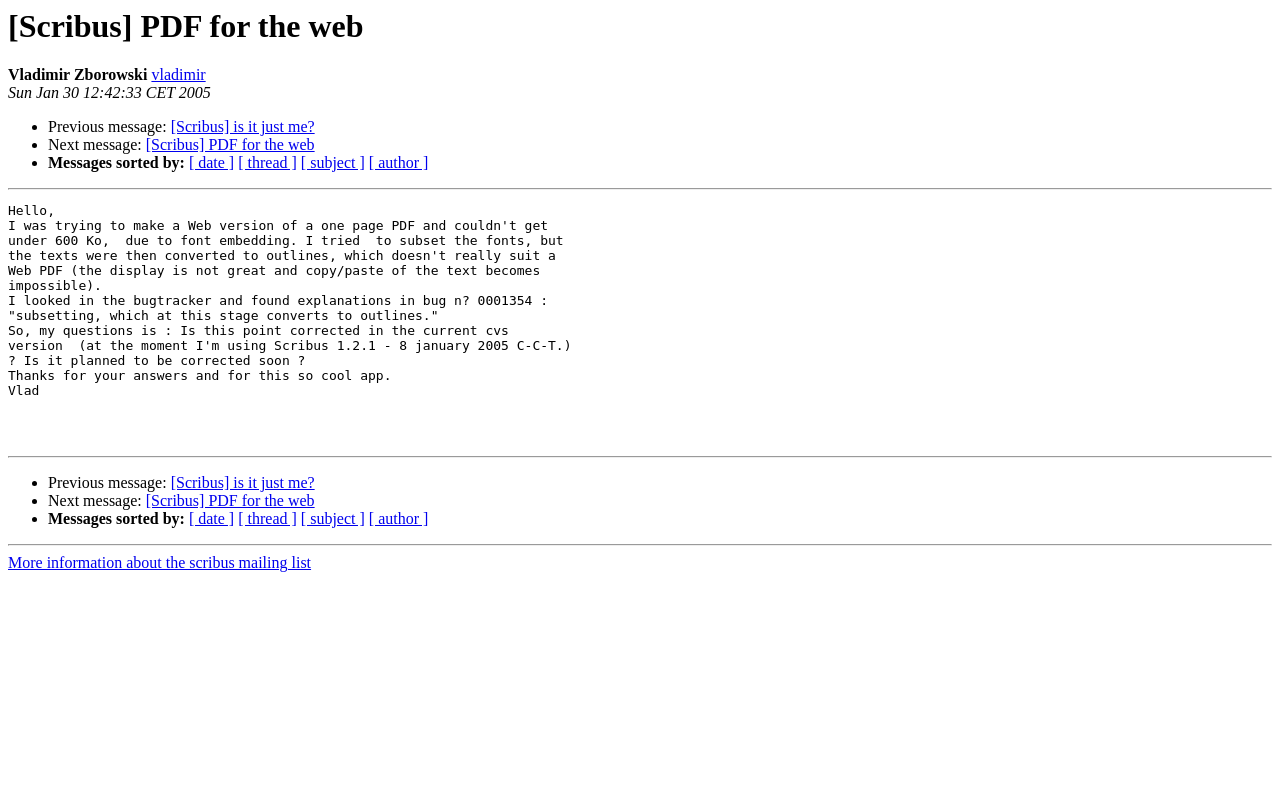Find the bounding box coordinates of the element to click in order to complete the given instruction: "View ARTISTS page."

None